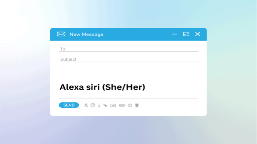What is the dominant color scheme of the interface?
Using the visual information from the image, give a one-word or short-phrase answer.

Blue and white